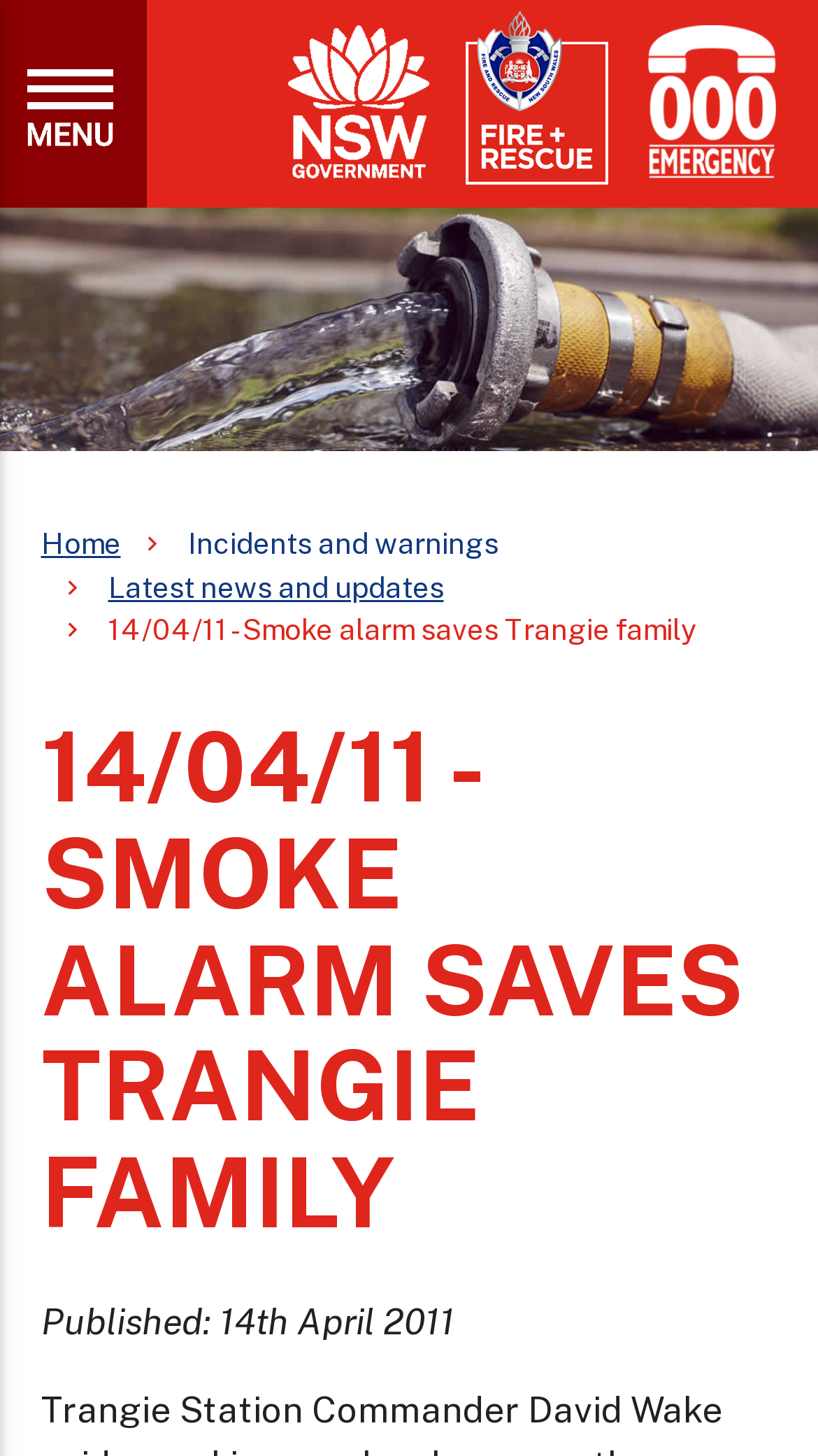What is the title of the article?
Kindly give a detailed and elaborate answer to the question.

I found the answer by looking at the StaticText element with the text '14/04/11 - Smoke alarm saves Trangie family' which is located above the main heading of the webpage.